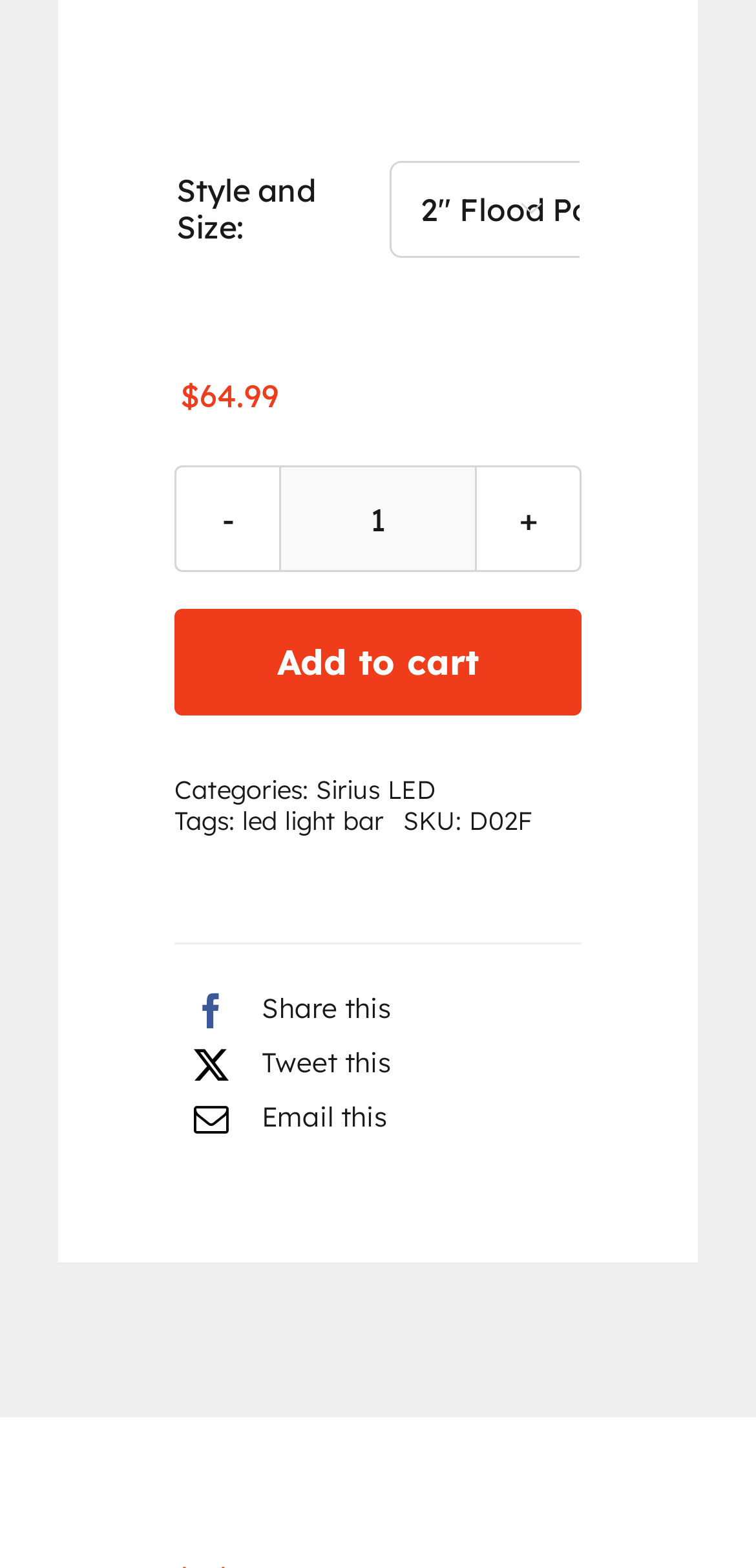Please give a short response to the question using one word or a phrase:
What is the purpose of the '-' button?

Decrease quantity